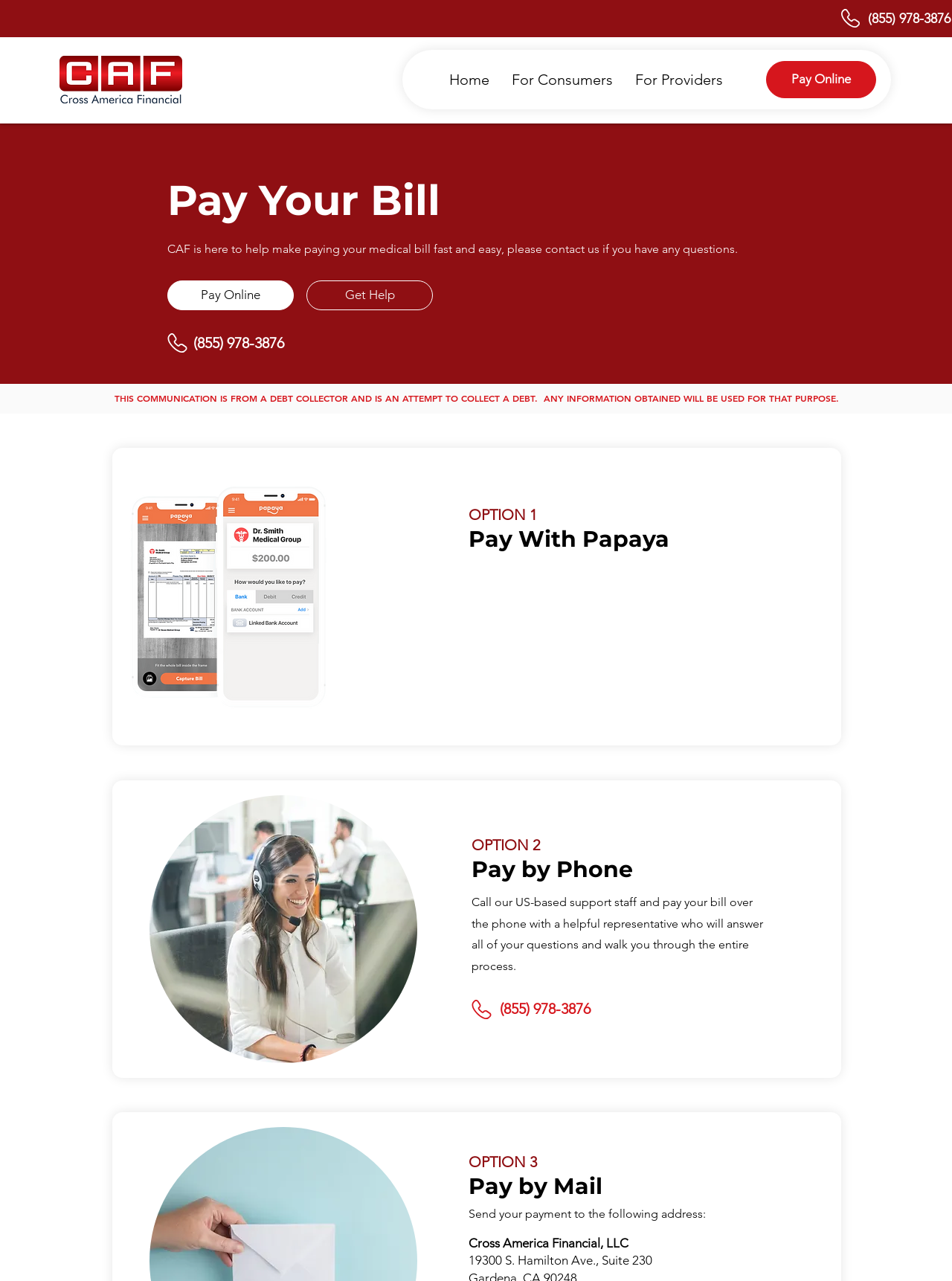Consider the image and give a detailed and elaborate answer to the question: 
What is the address to send payment to?

I found the address by looking at the static text elements on the webpage. The address is mentioned under the 'Pay by Mail' option, and it is 'Cross America Financial, LLC, 19300 S. Hamilton Ave., Suite 230'.